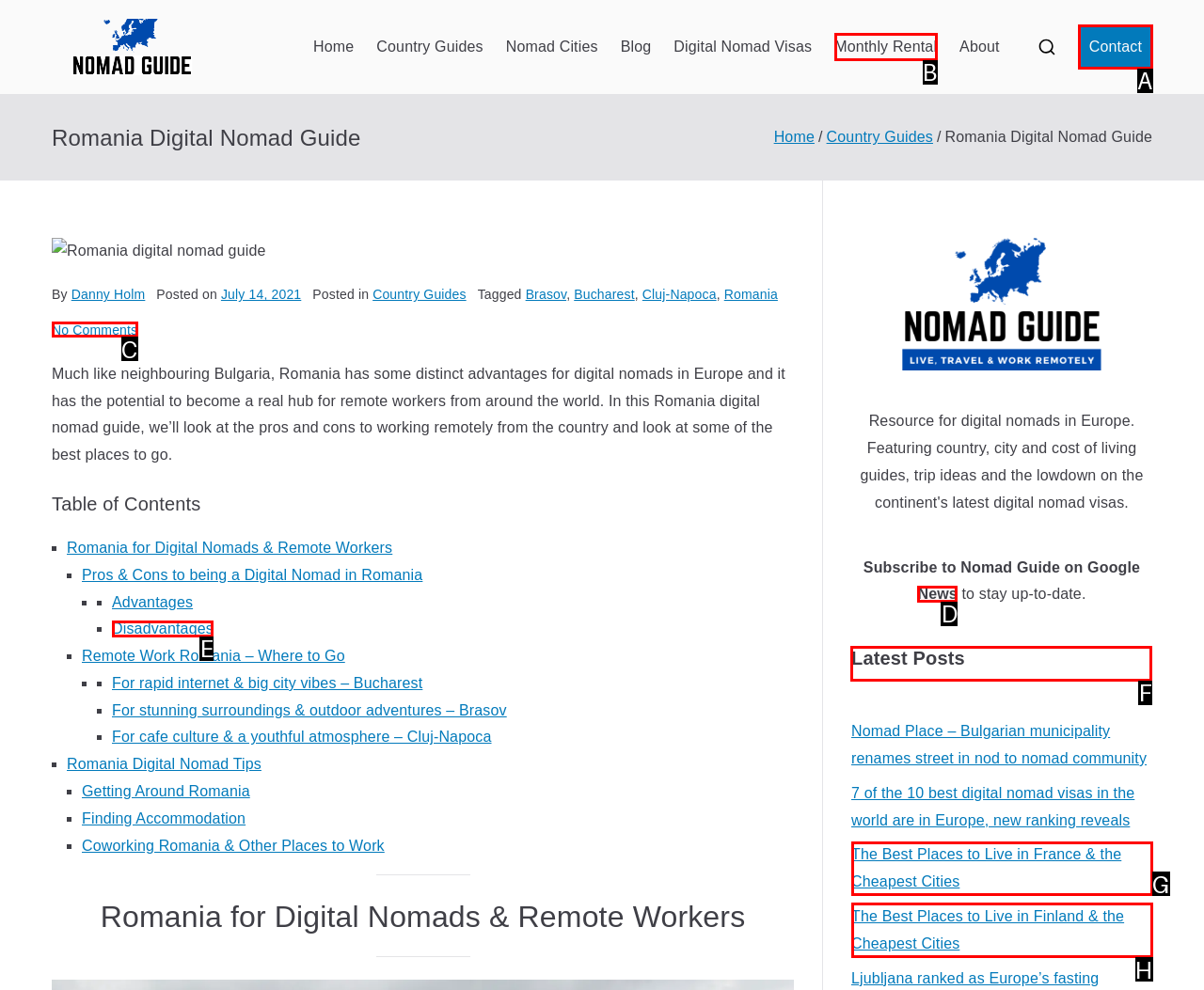Select the appropriate HTML element to click on to finish the task: Check the 'Latest Posts' section.
Answer with the letter corresponding to the selected option.

F